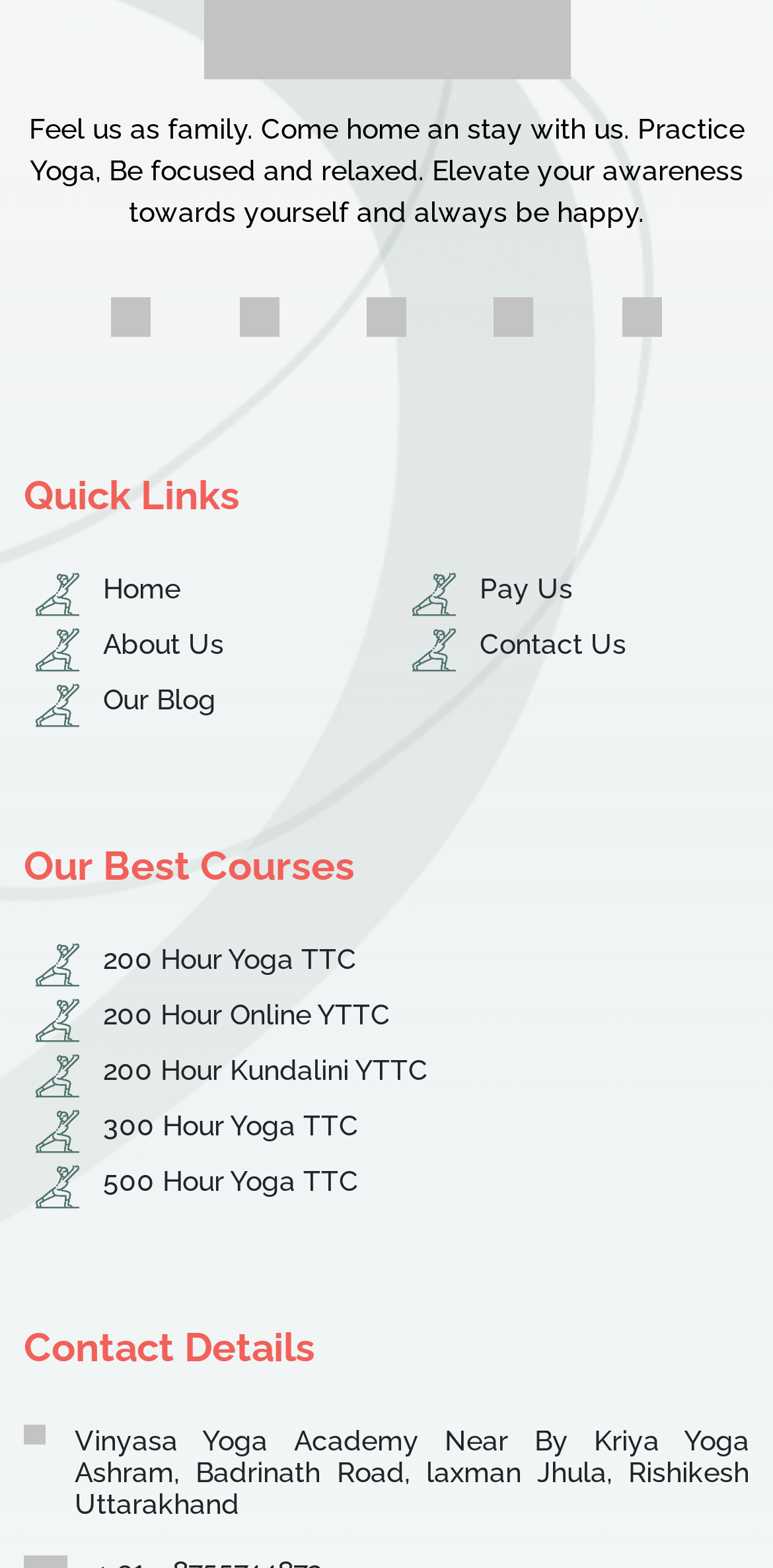Locate the bounding box coordinates of the element I should click to achieve the following instruction: "Click on the 'Home' link".

[0.133, 0.365, 0.233, 0.385]